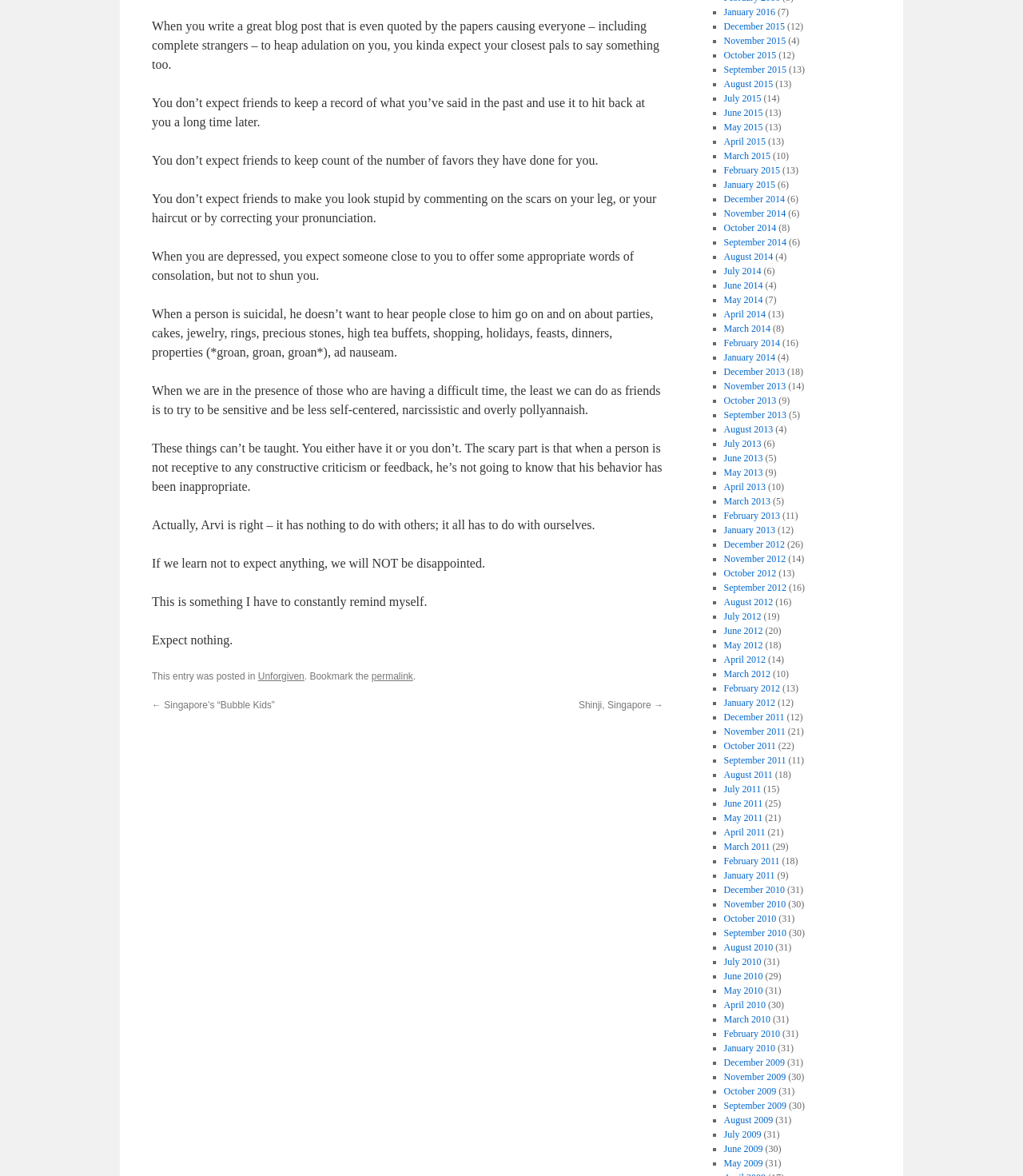Can you determine the bounding box coordinates of the area that needs to be clicked to fulfill the following instruction: "Click on the permalink"?

[0.363, 0.571, 0.404, 0.58]